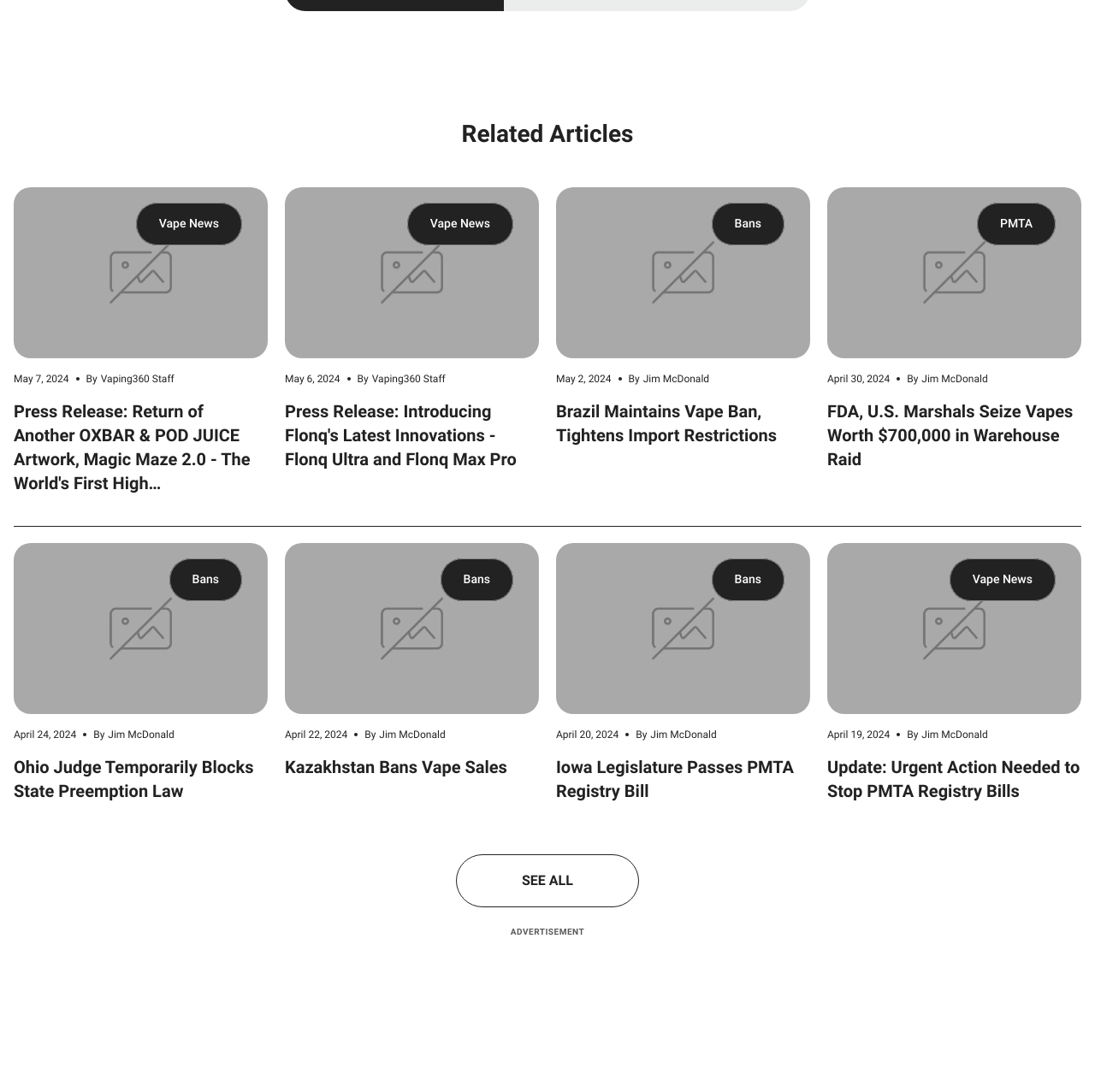How many links are there in the article 'Press Release: Return of Another OXBAR & POD JUICE Artwork, Magic Maze 2.0 - The World's First High Wattage Disposable'? Please answer the question using a single word or phrase based on the image.

2